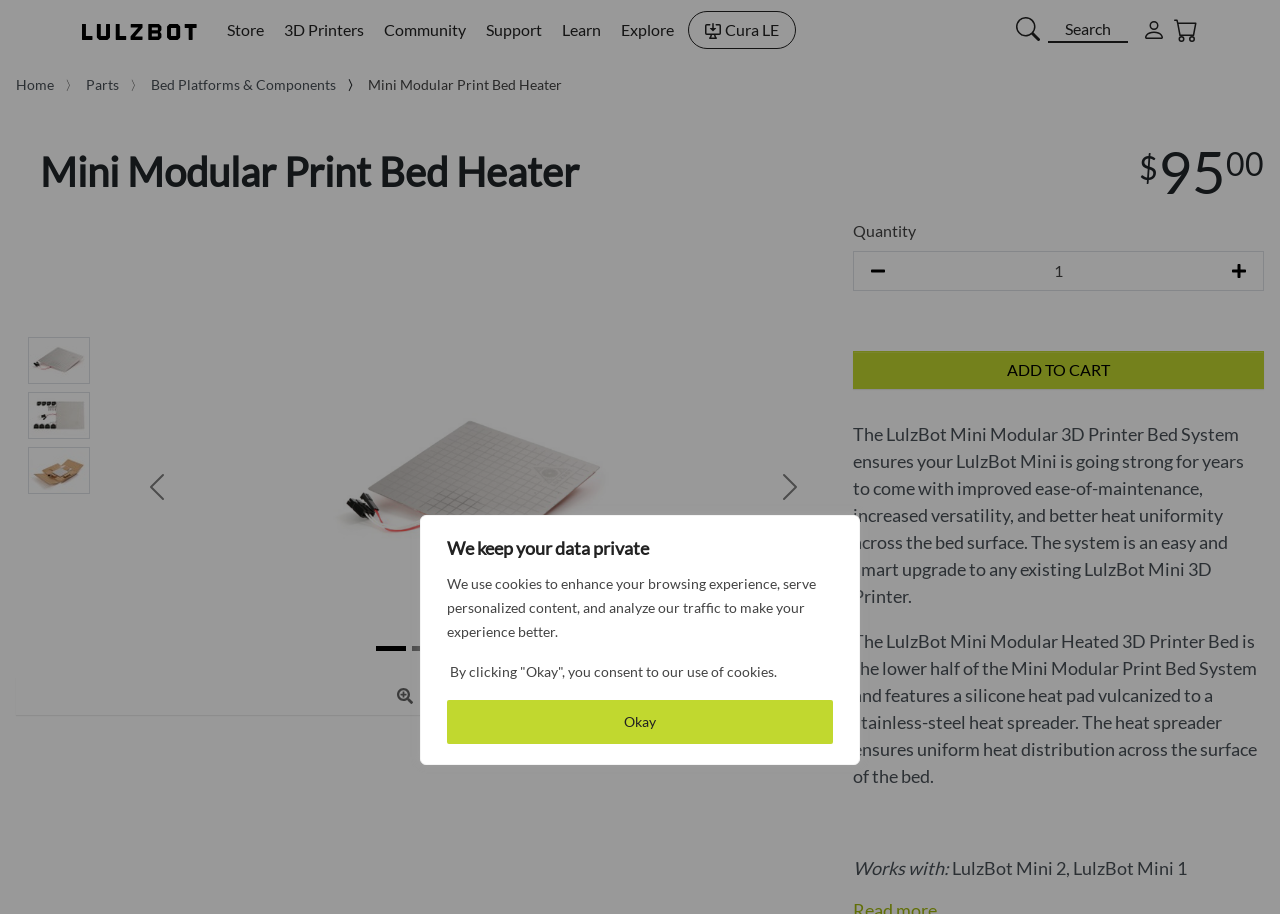What is the price of the product?
Please answer the question as detailed as possible.

The price of the product can be found at the bottom of the webpage, where it is displayed as '$95.00'.